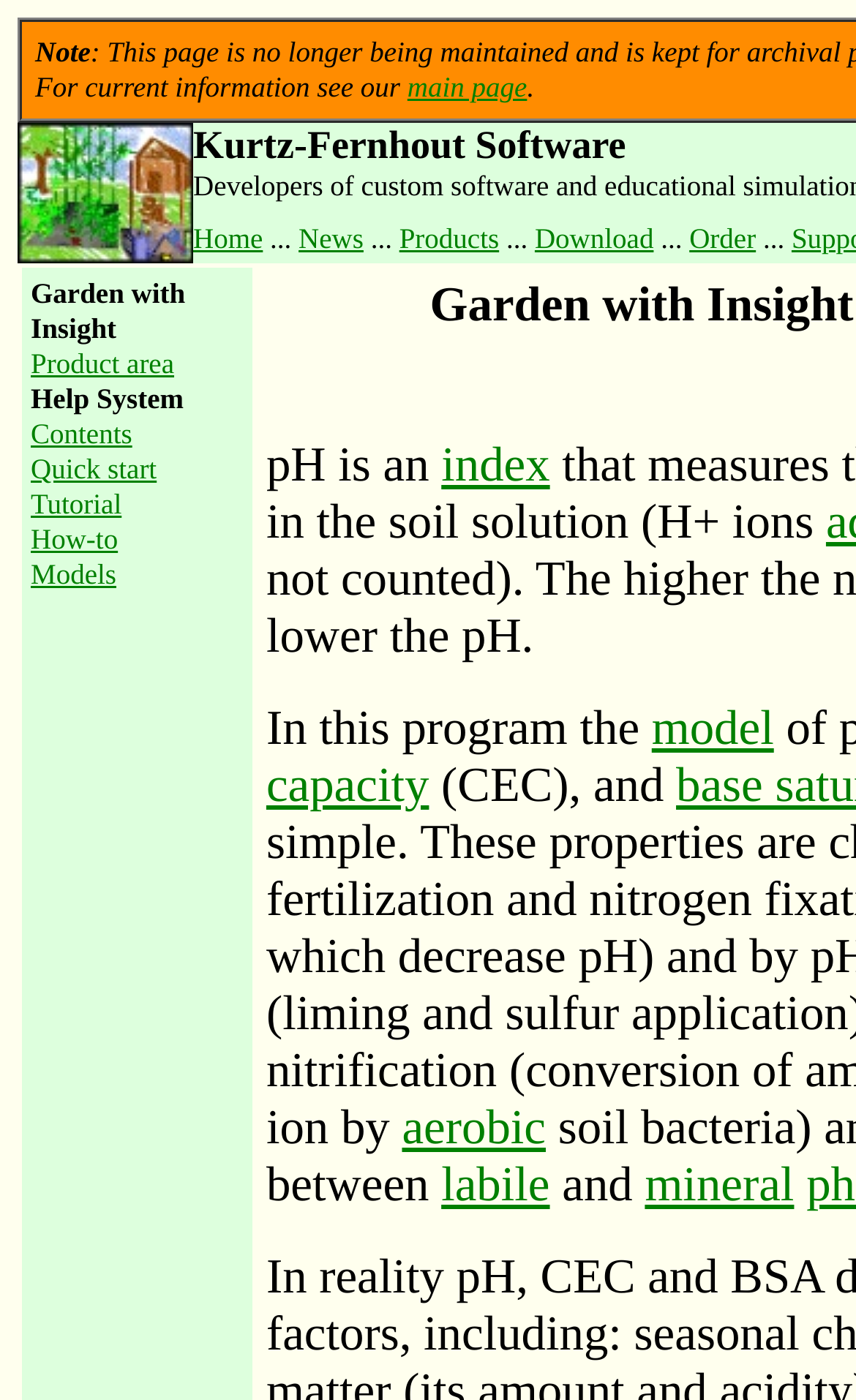Determine the bounding box coordinates for the clickable element required to fulfill the instruction: "learn about the model". Provide the coordinates as four float numbers between 0 and 1, i.e., [left, top, right, bottom].

[0.761, 0.5, 0.904, 0.54]